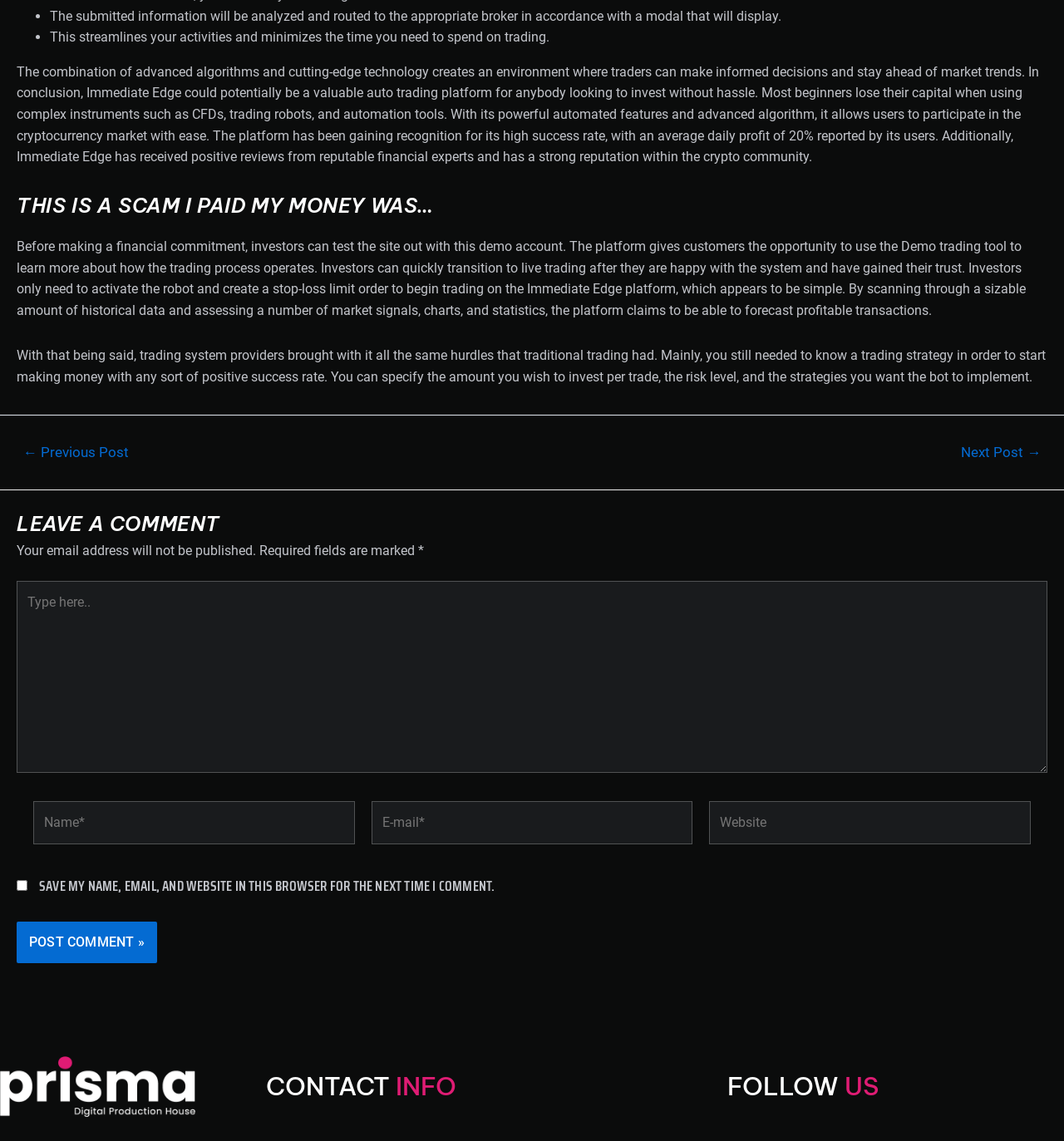What is the purpose of Immediate Edge?
Using the image as a reference, answer the question with a short word or phrase.

Auto trading platform